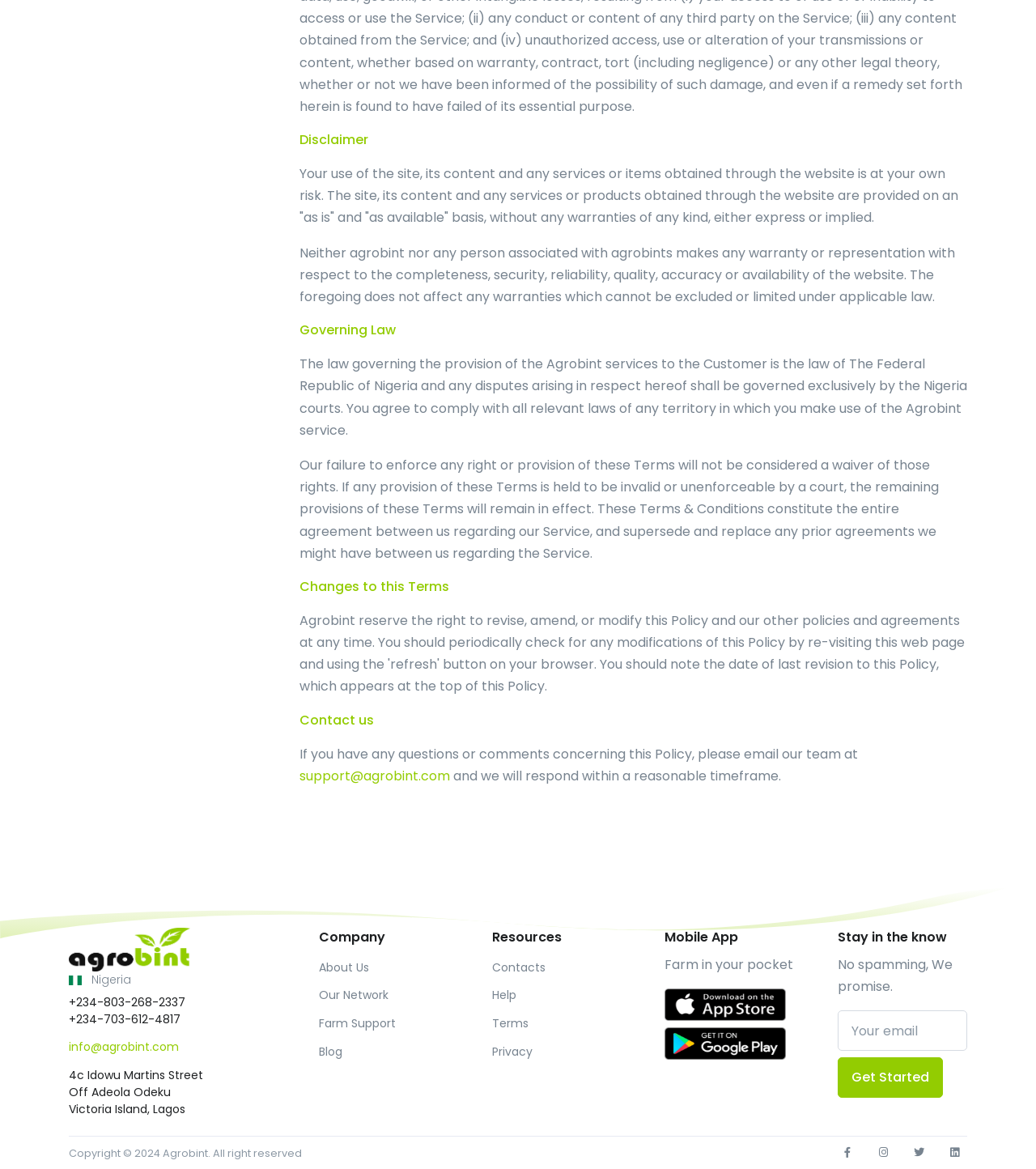Answer the question in a single word or phrase:
What is the company's address?

4c Idowu Martins Street